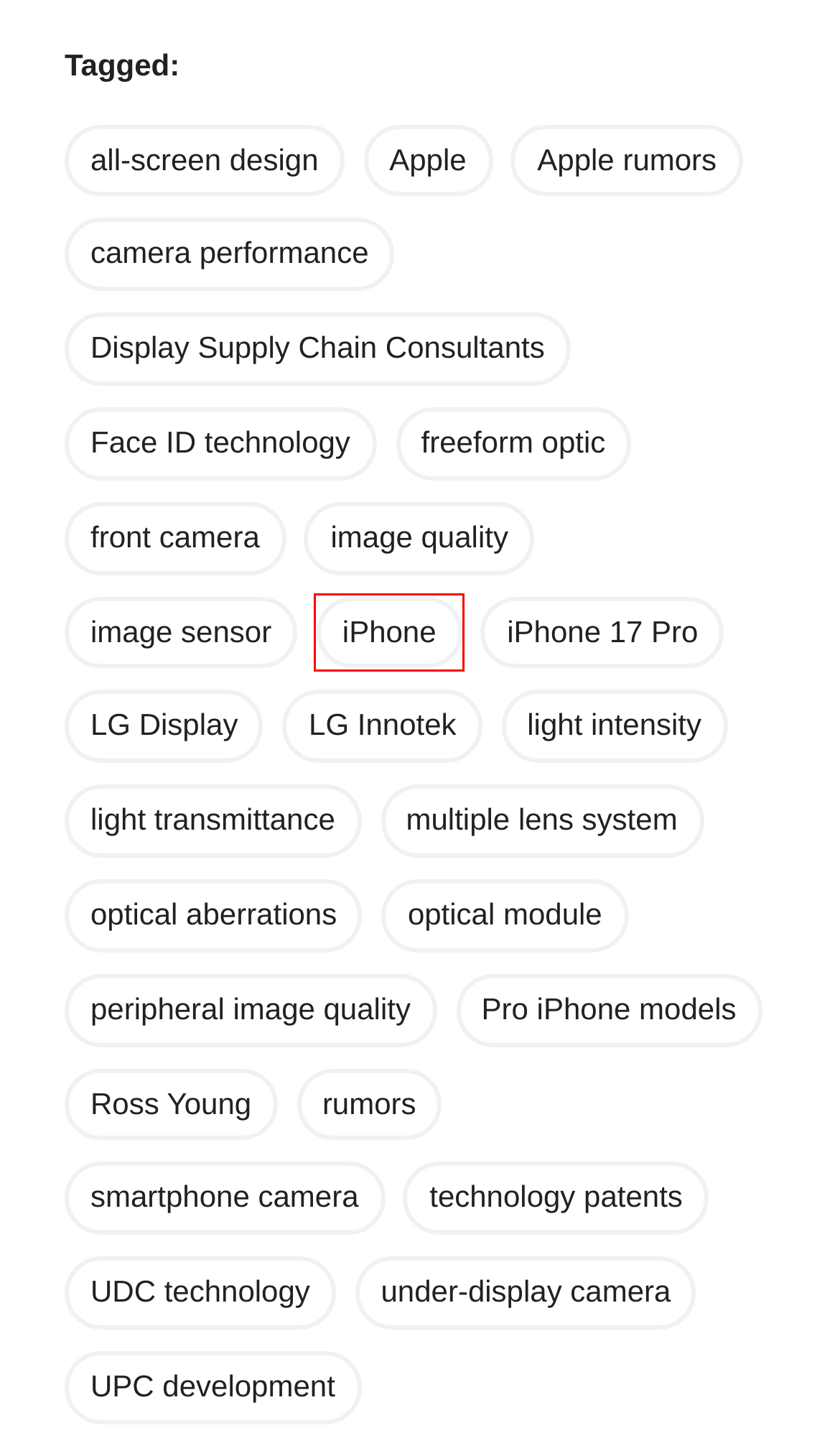Review the screenshot of a webpage which includes a red bounding box around an element. Select the description that best fits the new webpage once the element in the bounding box is clicked. Here are the candidates:
A. LG Innotek Archives - AppleMagazine
B. Apple Rumors: iPhone 16 Series Set to Sport Ultra-Thin Bezels
C. front camera Archives - AppleMagazine
D. Face ID technology Archives - AppleMagazine
E. Apple Unveils AI Breakthrough: GPT-4 Beaten by Siri Rumors
F. Embracing Innovation: Discover the MacBook & iPhone Ecosystem
G. optical aberrations Archives - AppleMagazine
H. under-display camera Archives - AppleMagazine

F